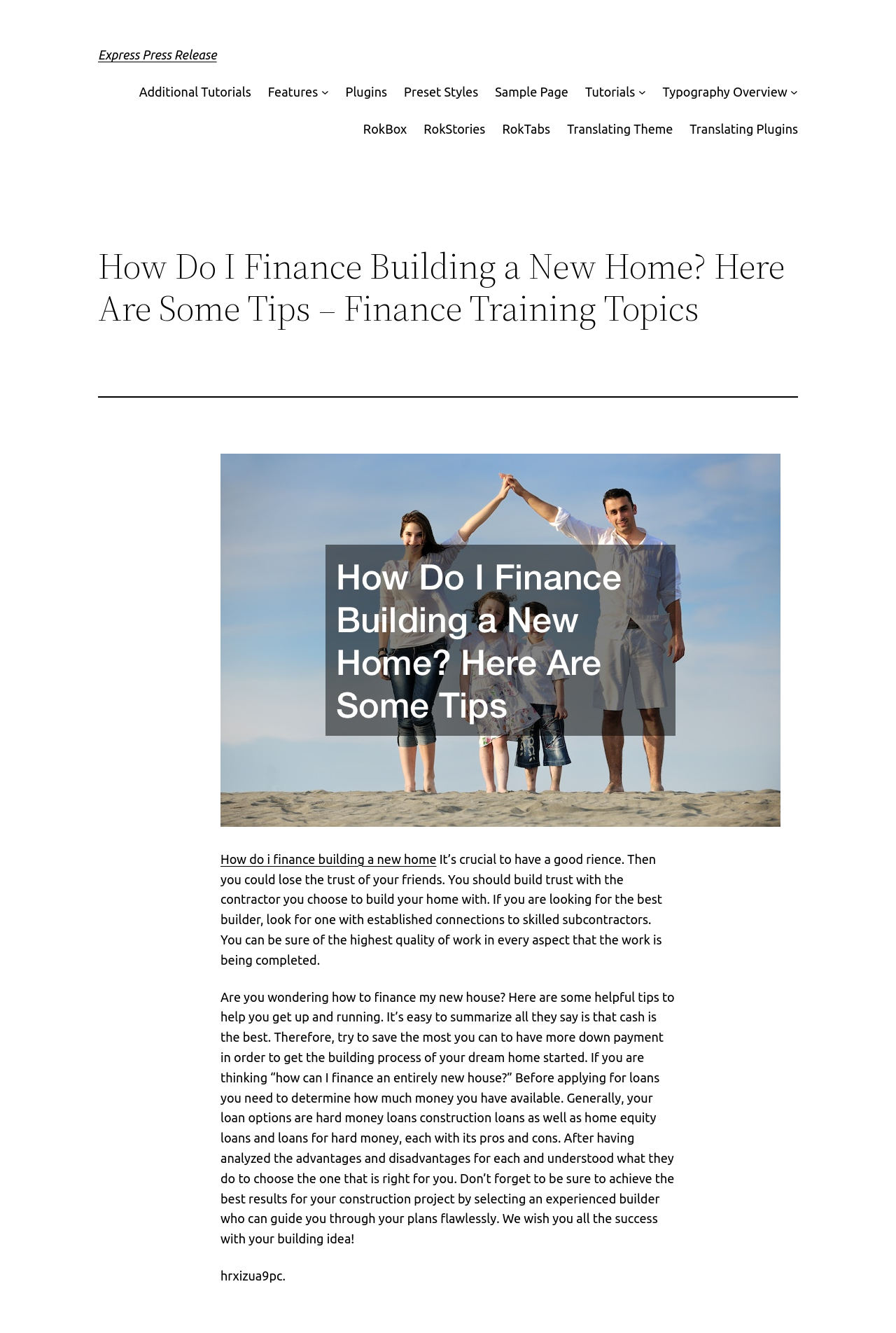What is the best way to finance a new house?
Give a single word or phrase as your answer by examining the image.

Saving cash